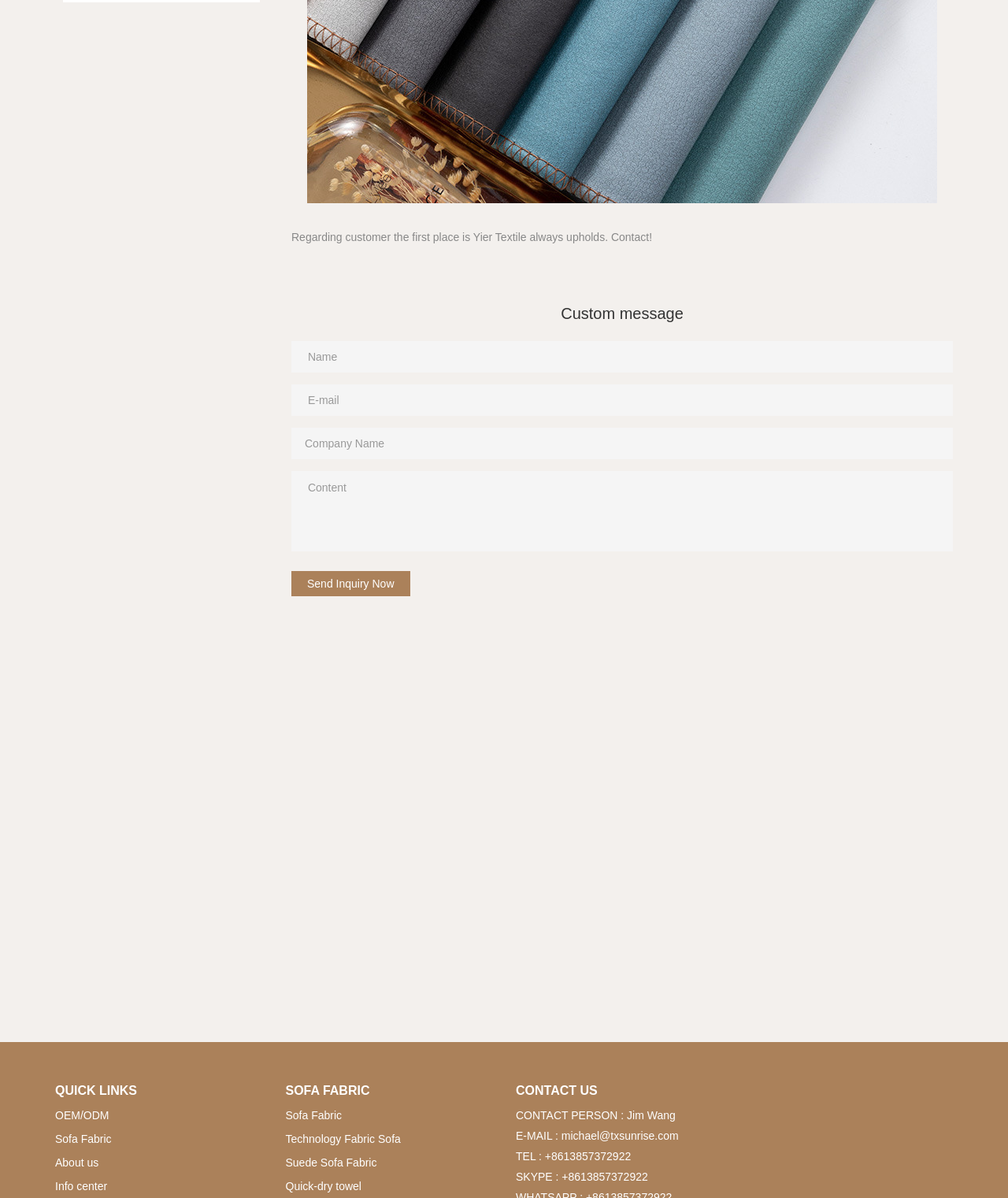Please answer the following question using a single word or phrase: 
What is the contact person's name?

Jim Wang